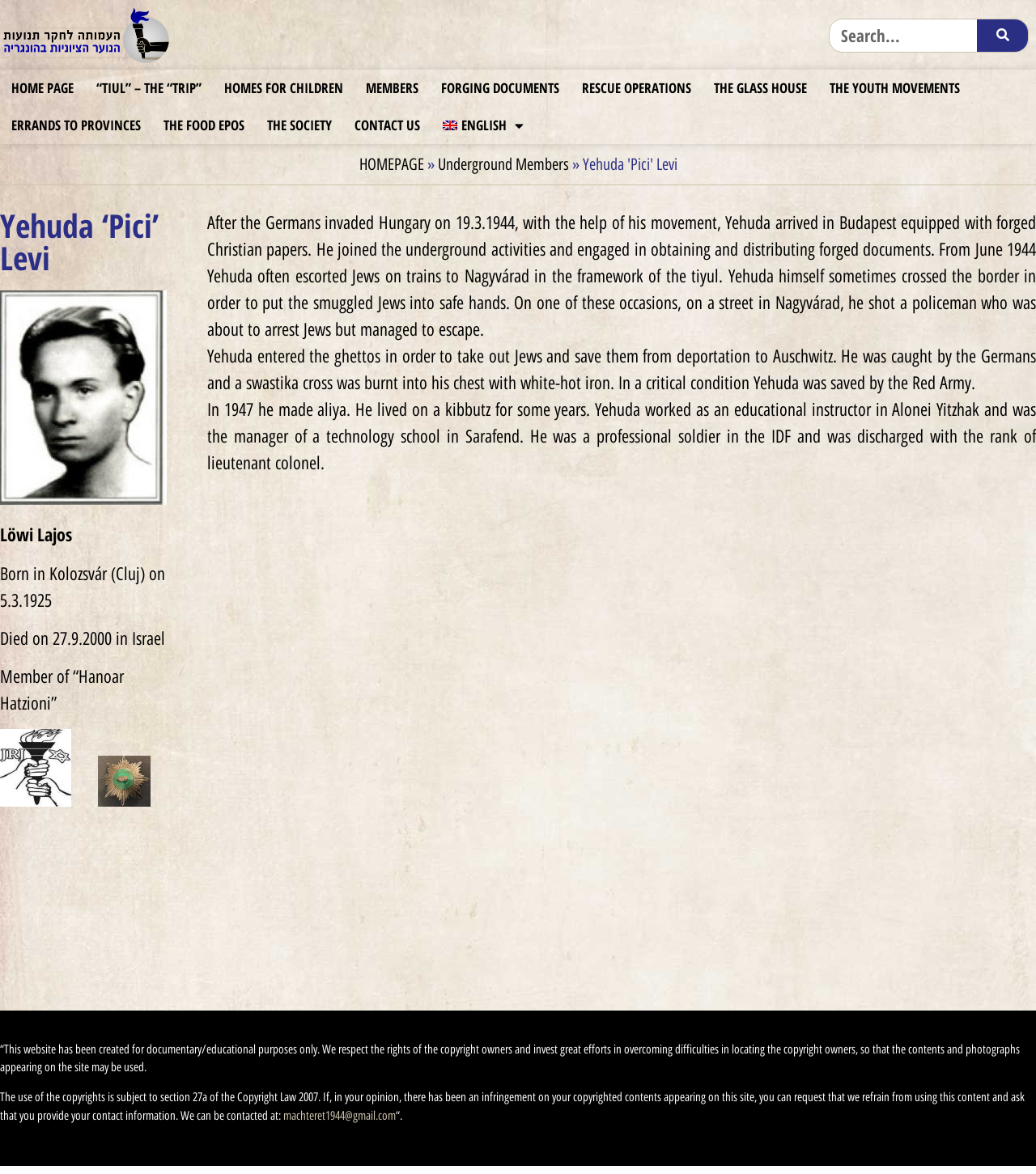Please find the bounding box coordinates of the element that must be clicked to perform the given instruction: "Go to the 'Features' page". The coordinates should be four float numbers from 0 to 1, i.e., [left, top, right, bottom].

None